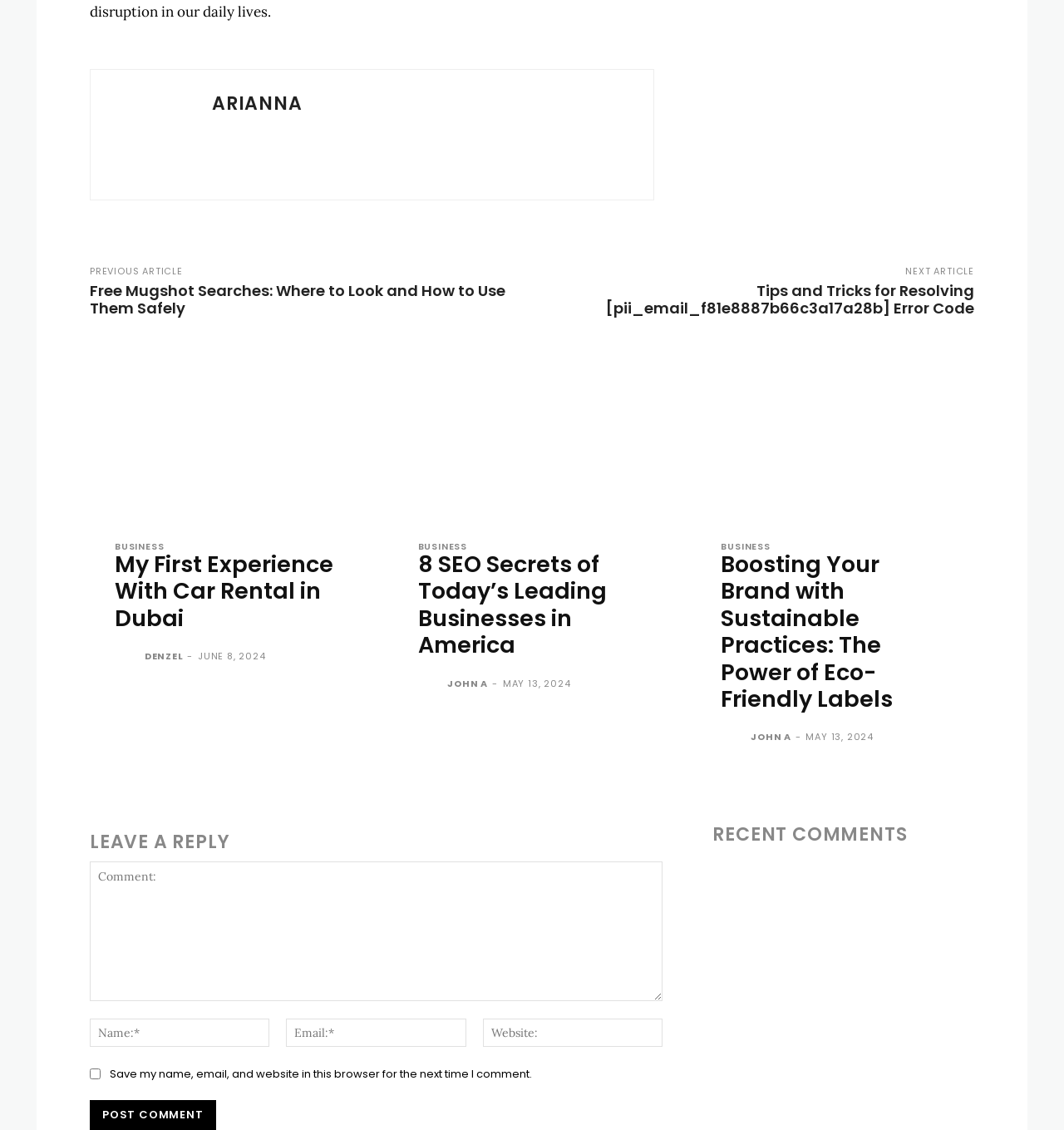Provide a brief response using a word or short phrase to this question:
How many articles are listed on this webpage?

3